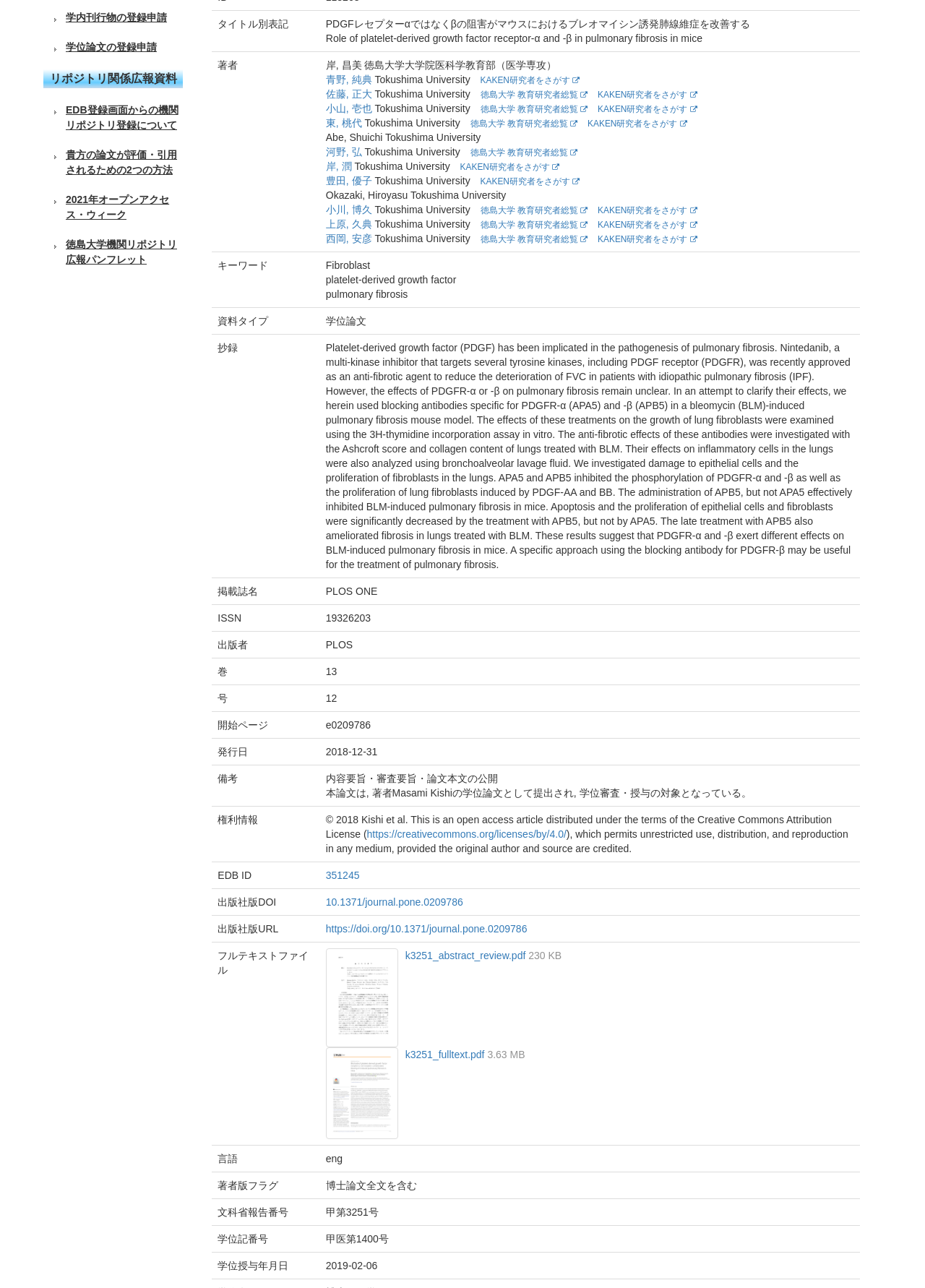Bounding box coordinates are specified in the format (top-left x, top-left y, bottom-right x, bottom-right y). All values are floating point numbers bounded between 0 and 1. Please provide the bounding box coordinate of the region this sentence describes: KAKEN研究者をさがす

[0.638, 0.069, 0.754, 0.077]